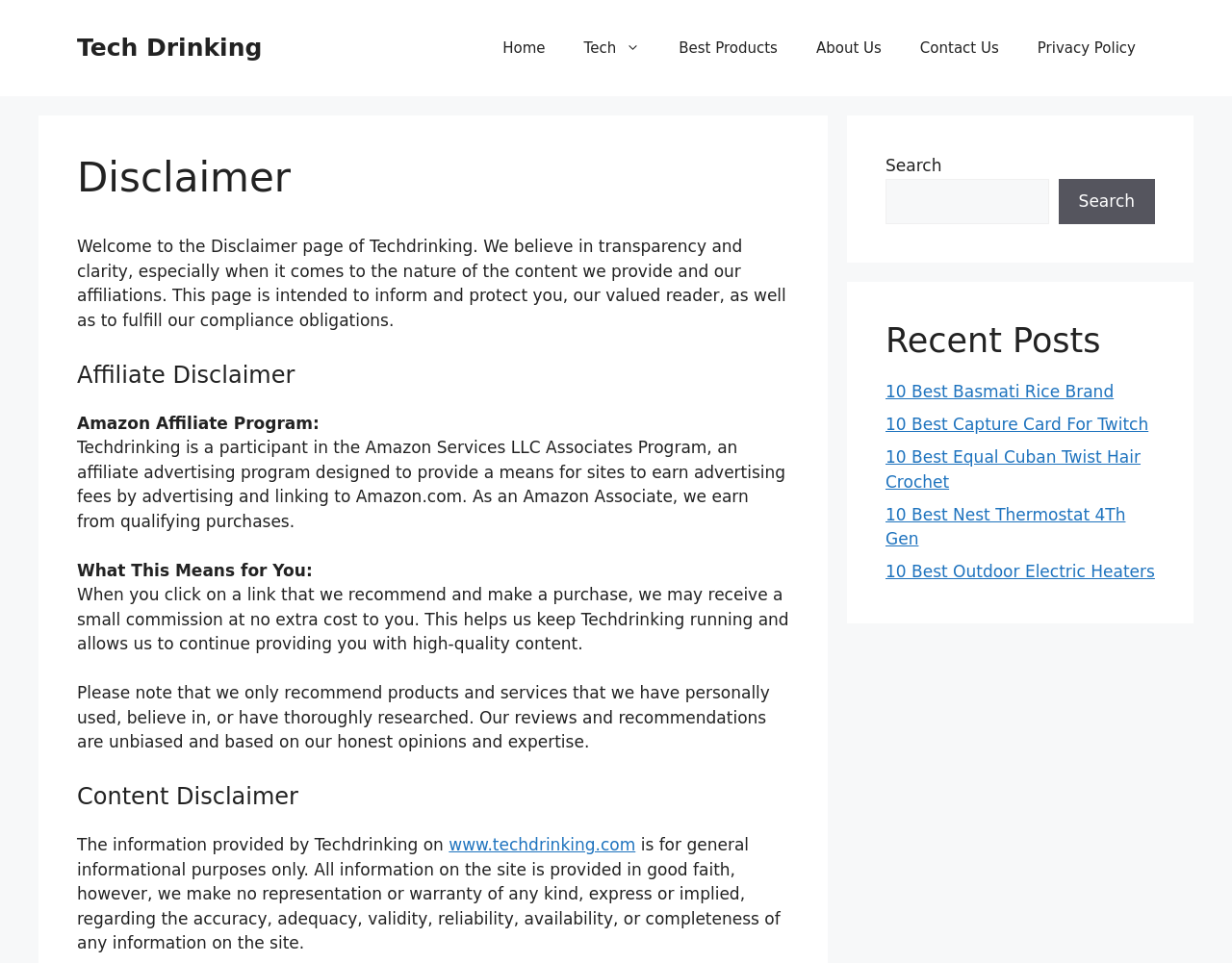Determine the coordinates of the bounding box for the clickable area needed to execute this instruction: "Click on the Home link".

[0.392, 0.02, 0.458, 0.08]